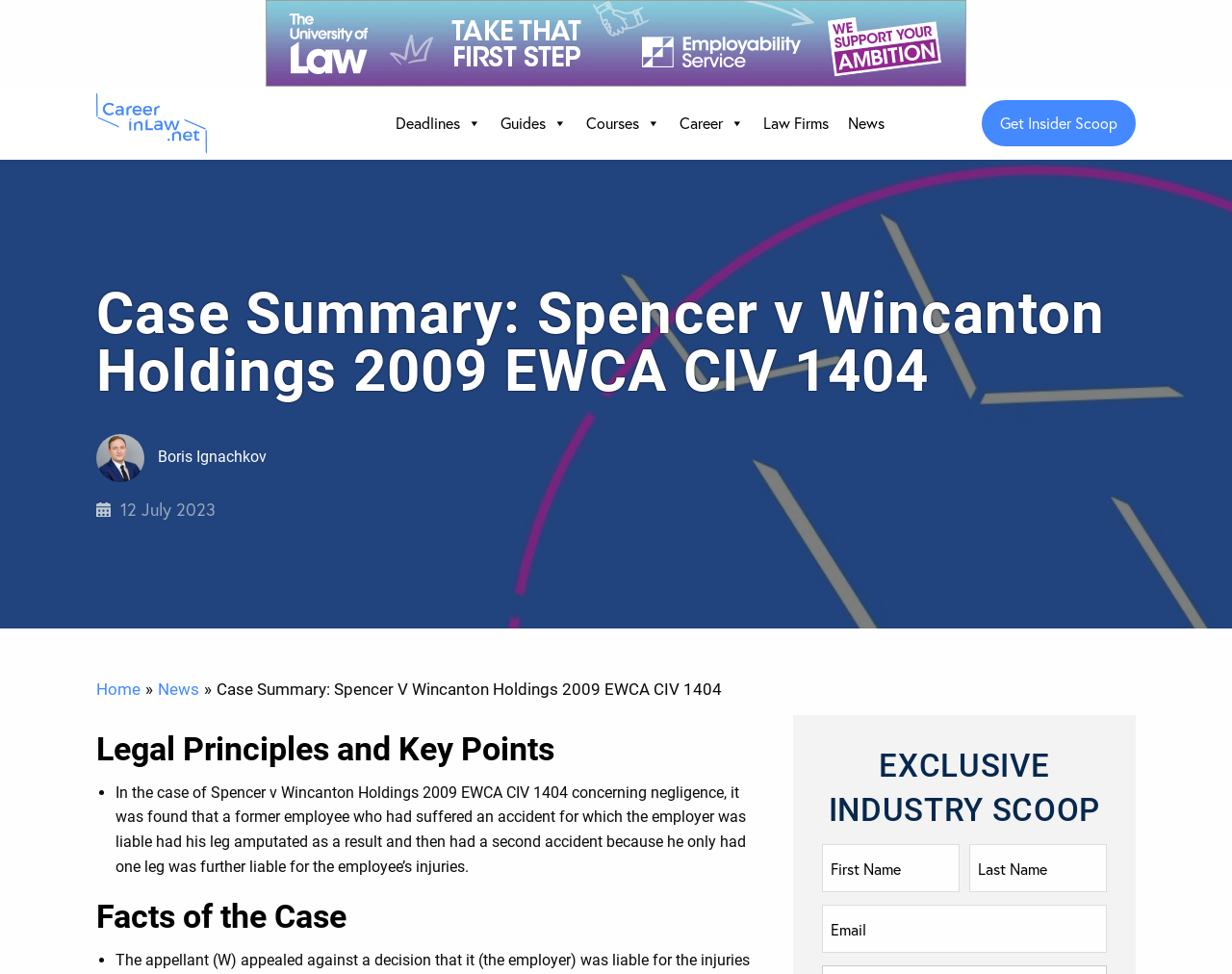Pinpoint the bounding box coordinates of the clickable element to carry out the following instruction: "Get Insider Scoop."

[0.797, 0.103, 0.922, 0.15]